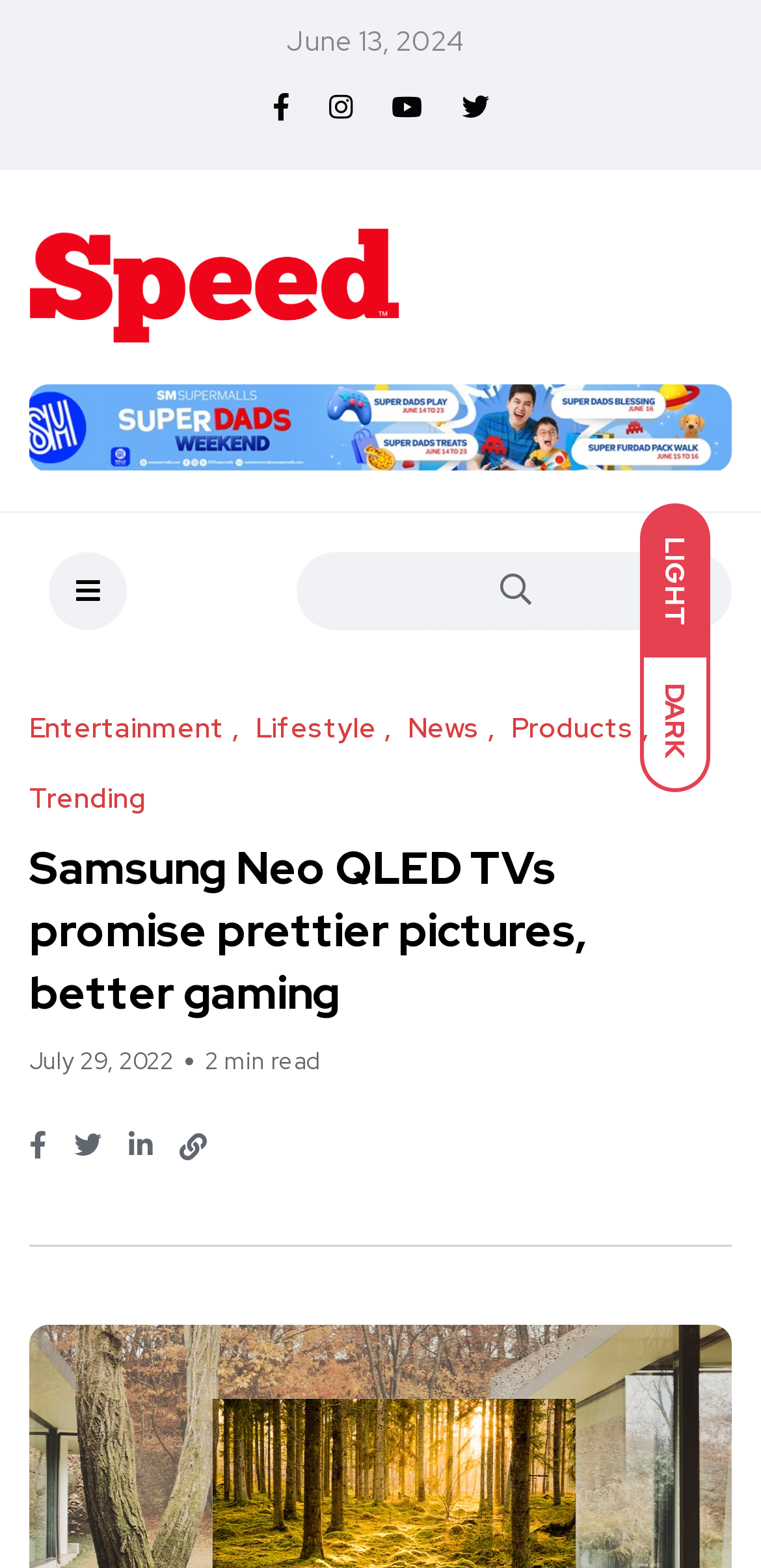From the element description Entertainment, predict the bounding box coordinates of the UI element. The coordinates must be specified in the format (top-left x, top-left y, bottom-right x, bottom-right y) and should be within the 0 to 1 range.

[0.018, 0.441, 0.315, 0.486]